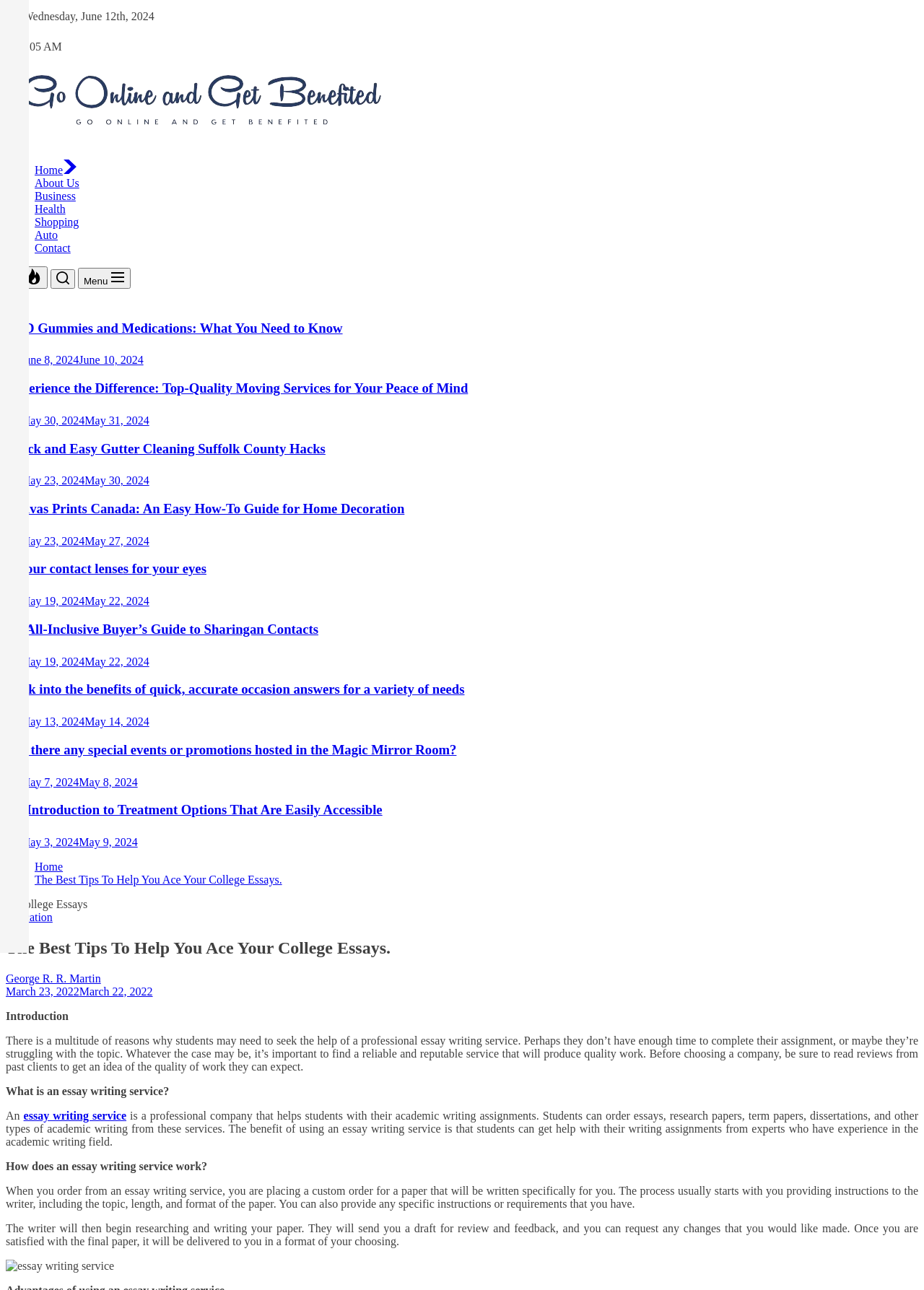Please locate the clickable area by providing the bounding box coordinates to follow this instruction: "Participate in roundtables on Who owns the Earth".

None